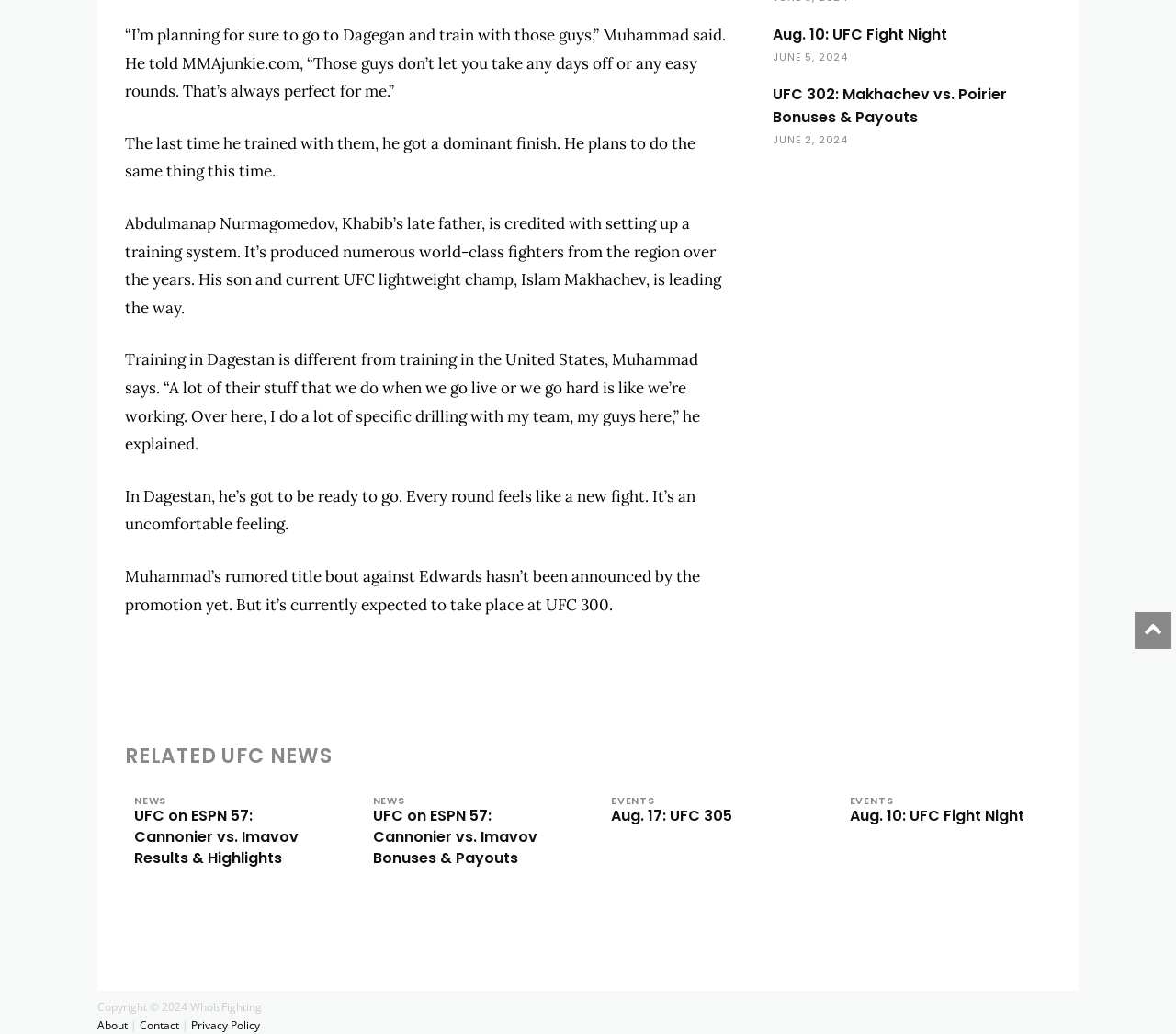Locate the bounding box of the UI element described in the following text: "Aug. 10: UFC Fight Night".

[0.722, 0.778, 0.871, 0.798]